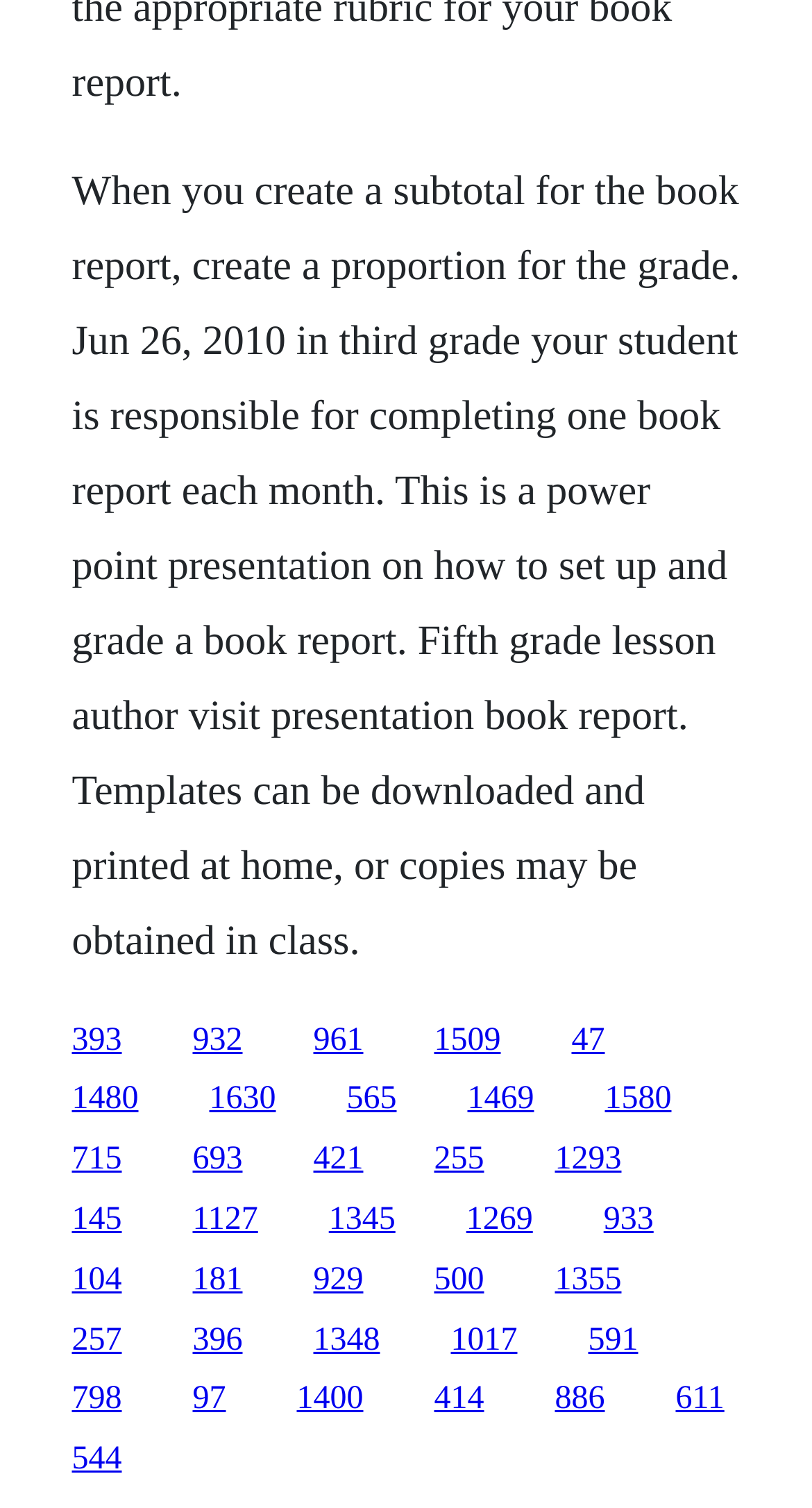Can you find the bounding box coordinates for the element to click on to achieve the instruction: "Explore the third grade book report requirements"?

[0.088, 0.111, 0.911, 0.639]